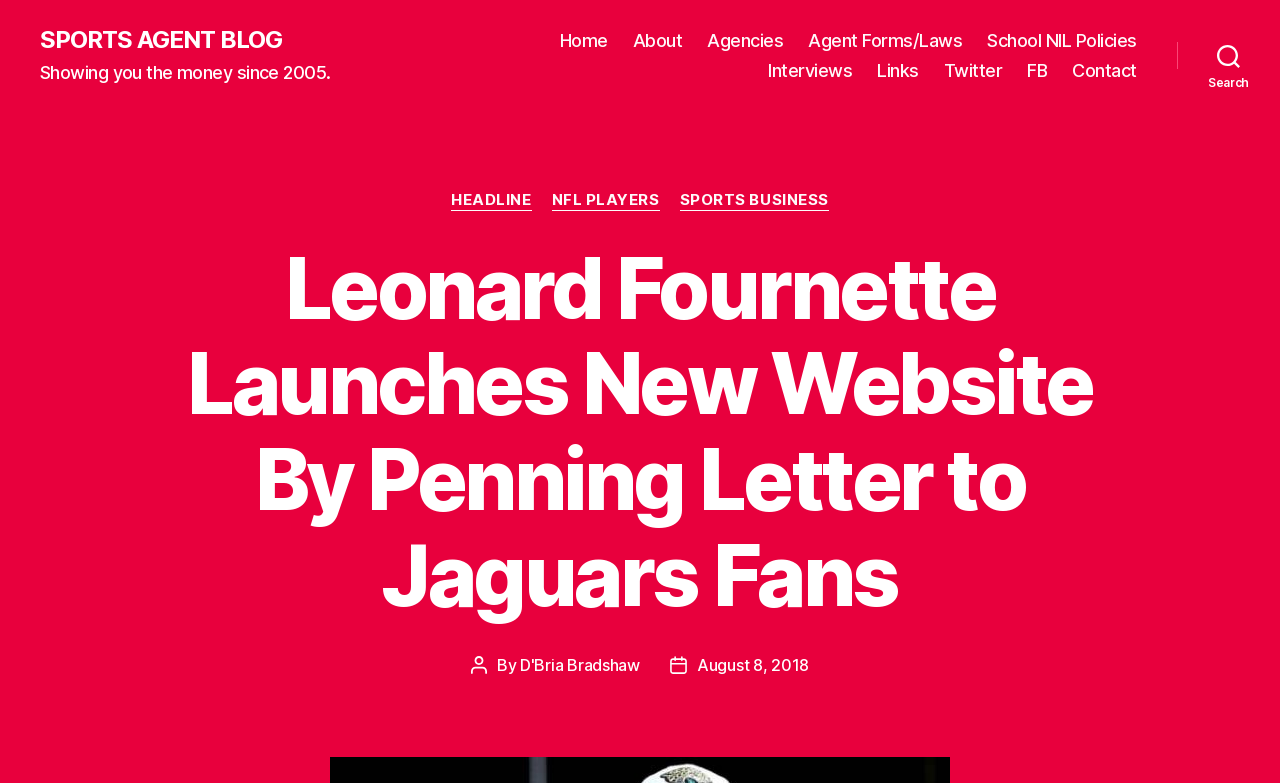What is the author of the latest article?
Based on the image, provide your answer in one word or phrase.

D'Bria Bradshaw